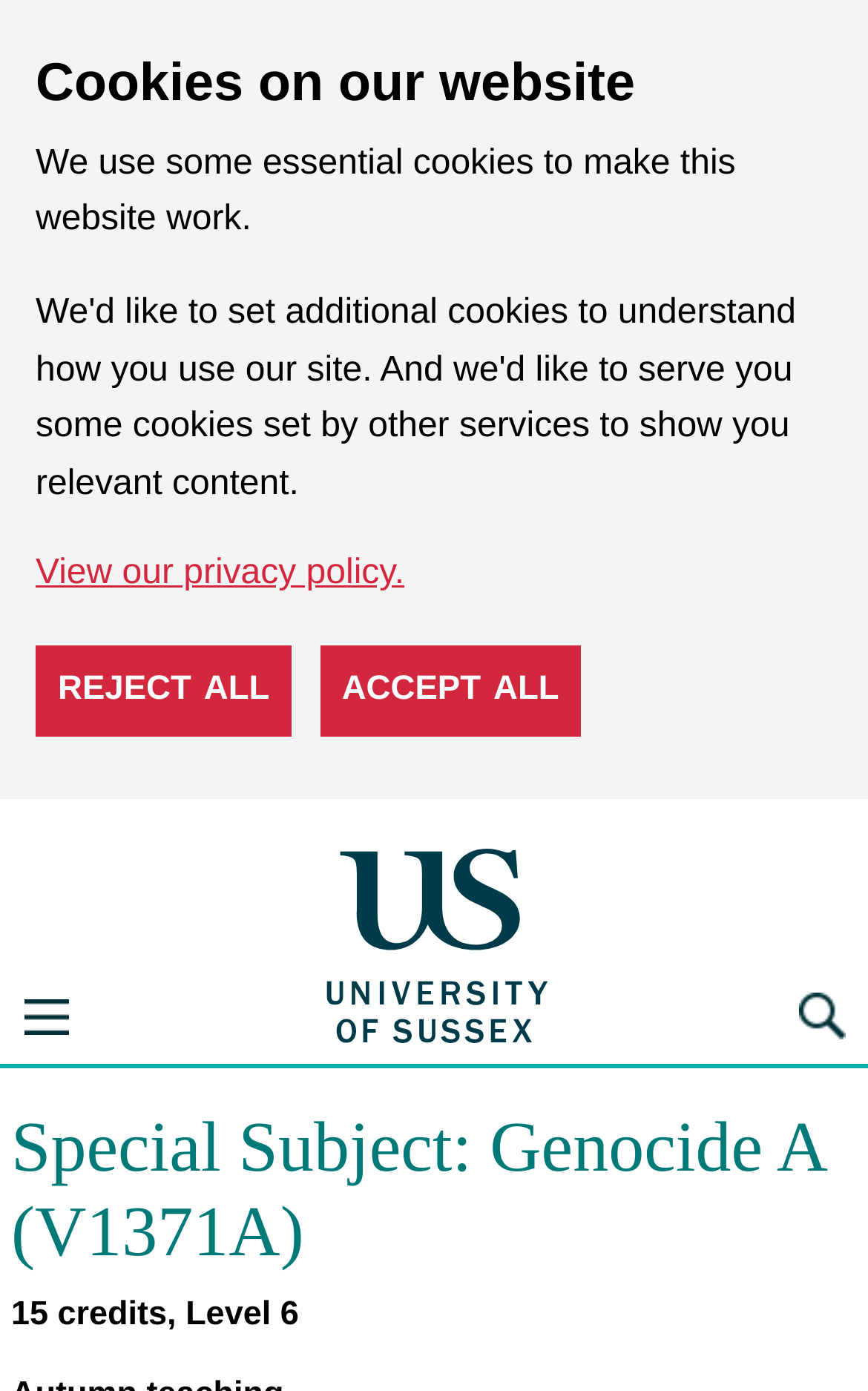What is the name of the university?
Refer to the screenshot and respond with a concise word or phrase.

University of Sussex